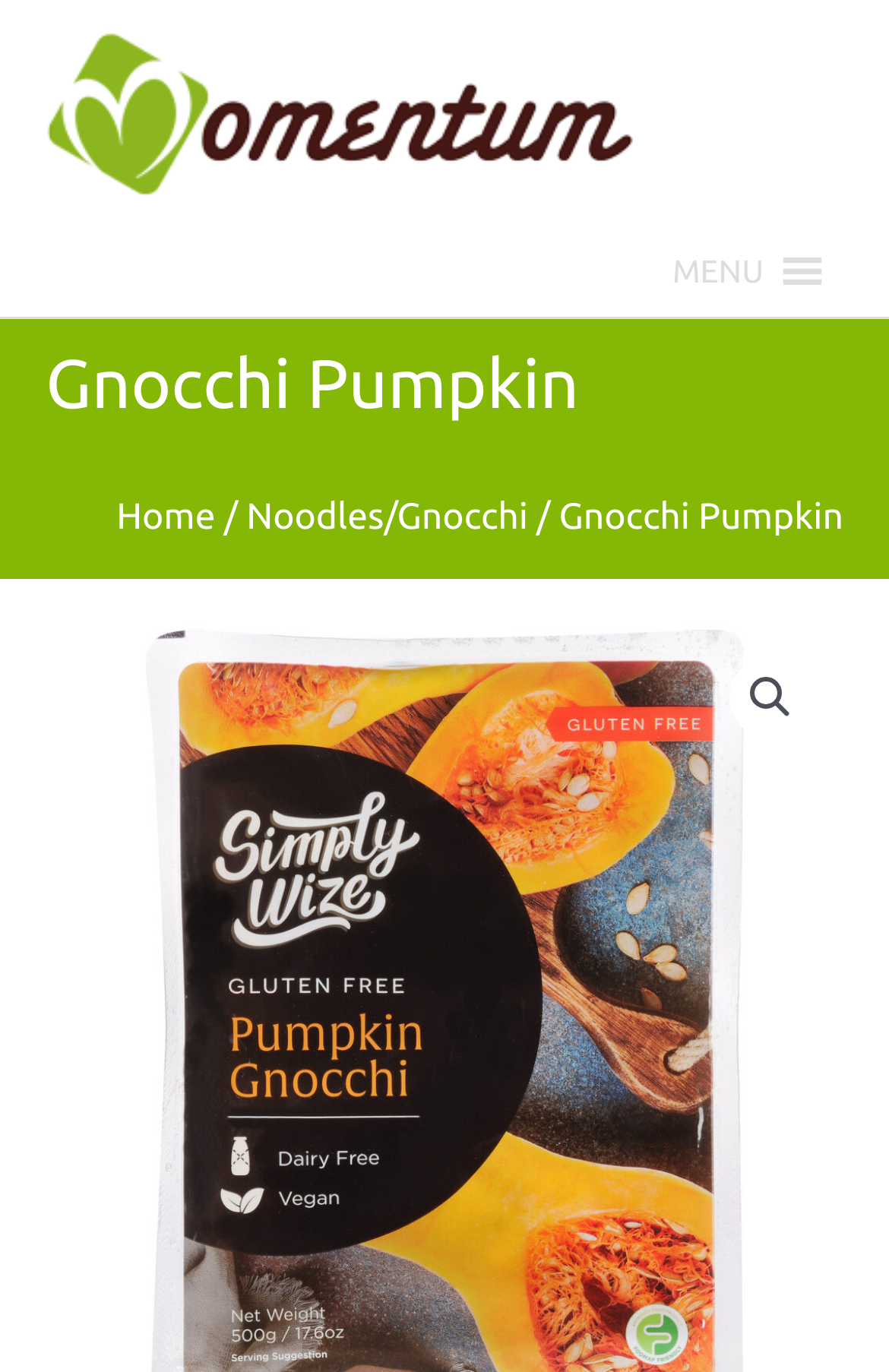Predict the bounding box for the UI component with the following description: "alt="Momentum Foods"".

[0.051, 0.067, 0.718, 0.093]